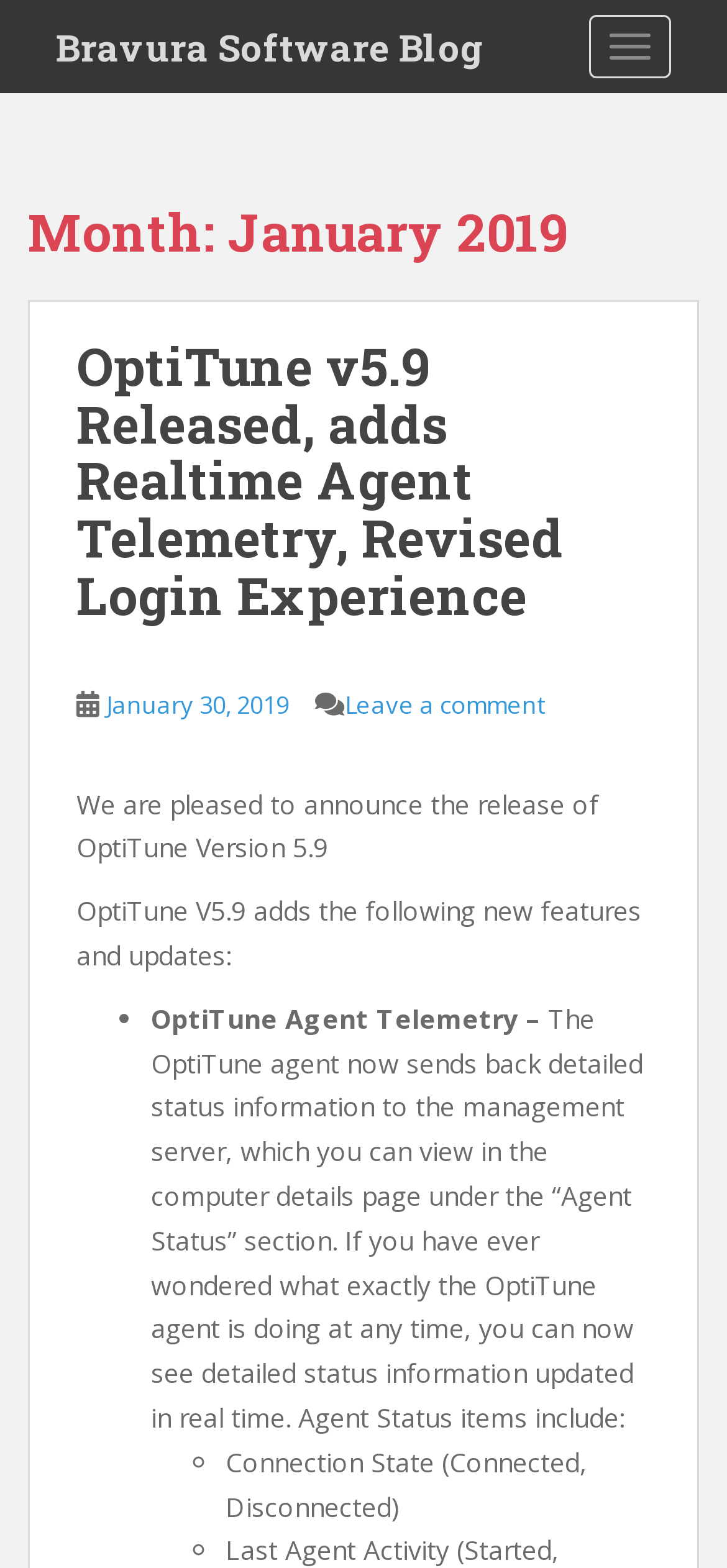What is the new feature added to OptiTune Agent?
Kindly give a detailed and elaborate answer to the question.

I found the new feature by looking at the StaticText element with the text 'OptiTune Agent Telemetry –' which is a child of the HeaderAsNonLandmark element. This text is part of a list of new features added to OptiTune Version 5.9.